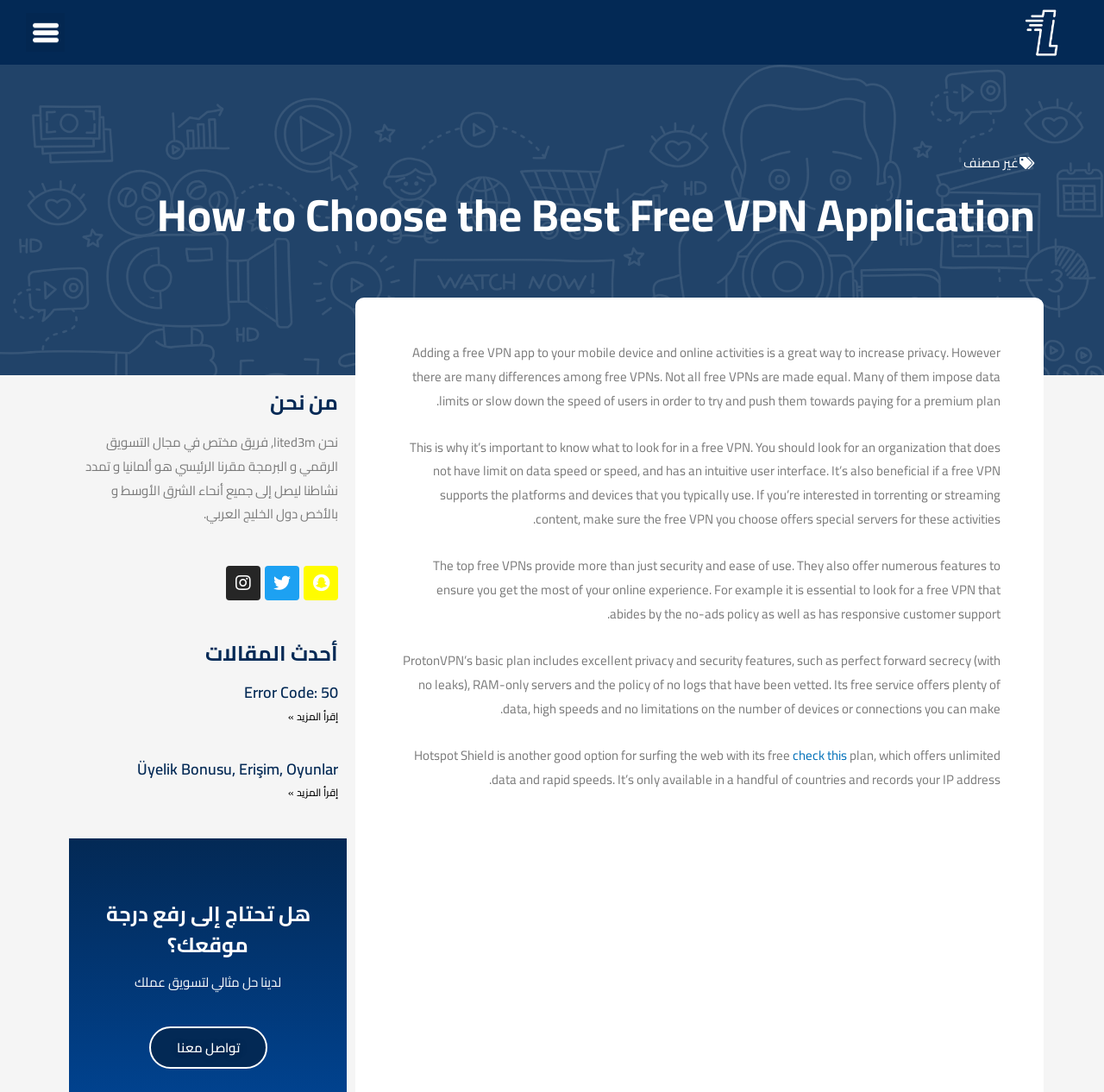Pinpoint the bounding box coordinates for the area that should be clicked to perform the following instruction: "Contact us".

[0.135, 0.94, 0.242, 0.979]